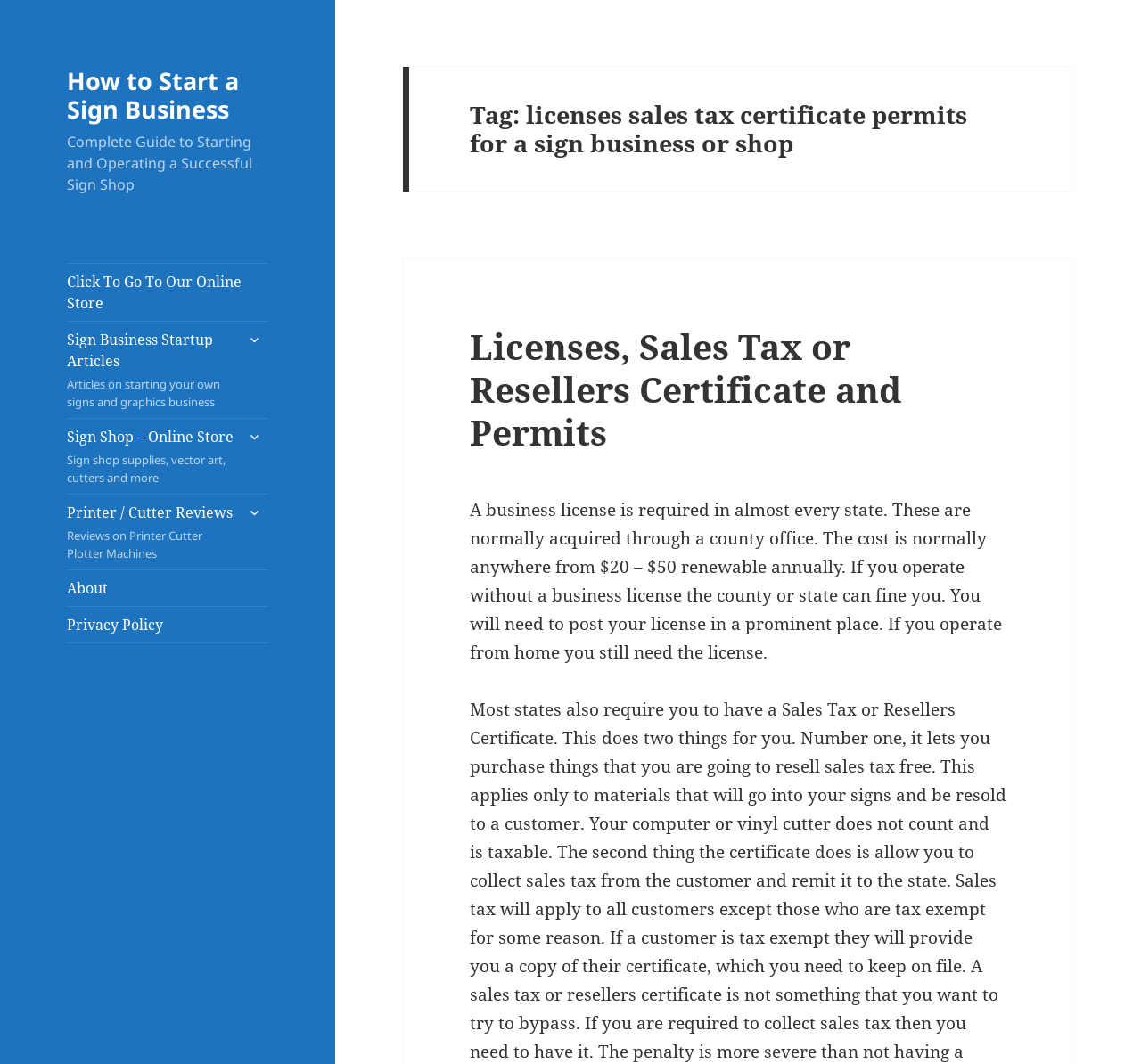Can you specify the bounding box coordinates for the region that should be clicked to fulfill this instruction: "Read about licenses, sales tax or resellers certificate and permits".

[0.412, 0.303, 0.79, 0.428]